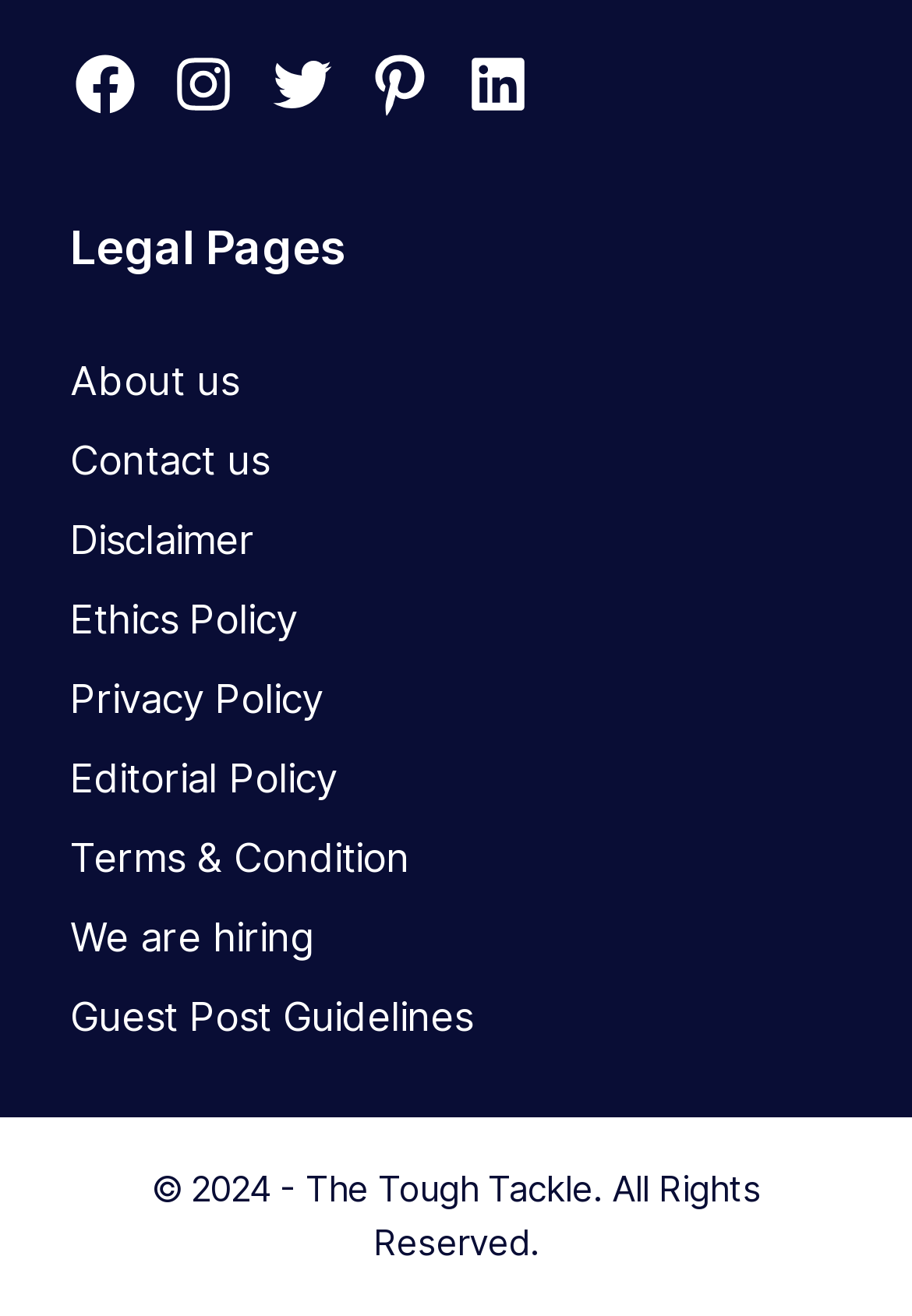What social media platforms are linked?
From the image, respond with a single word or phrase.

Facebook, Instagram, Twitter, Pinterest, LinkedIn